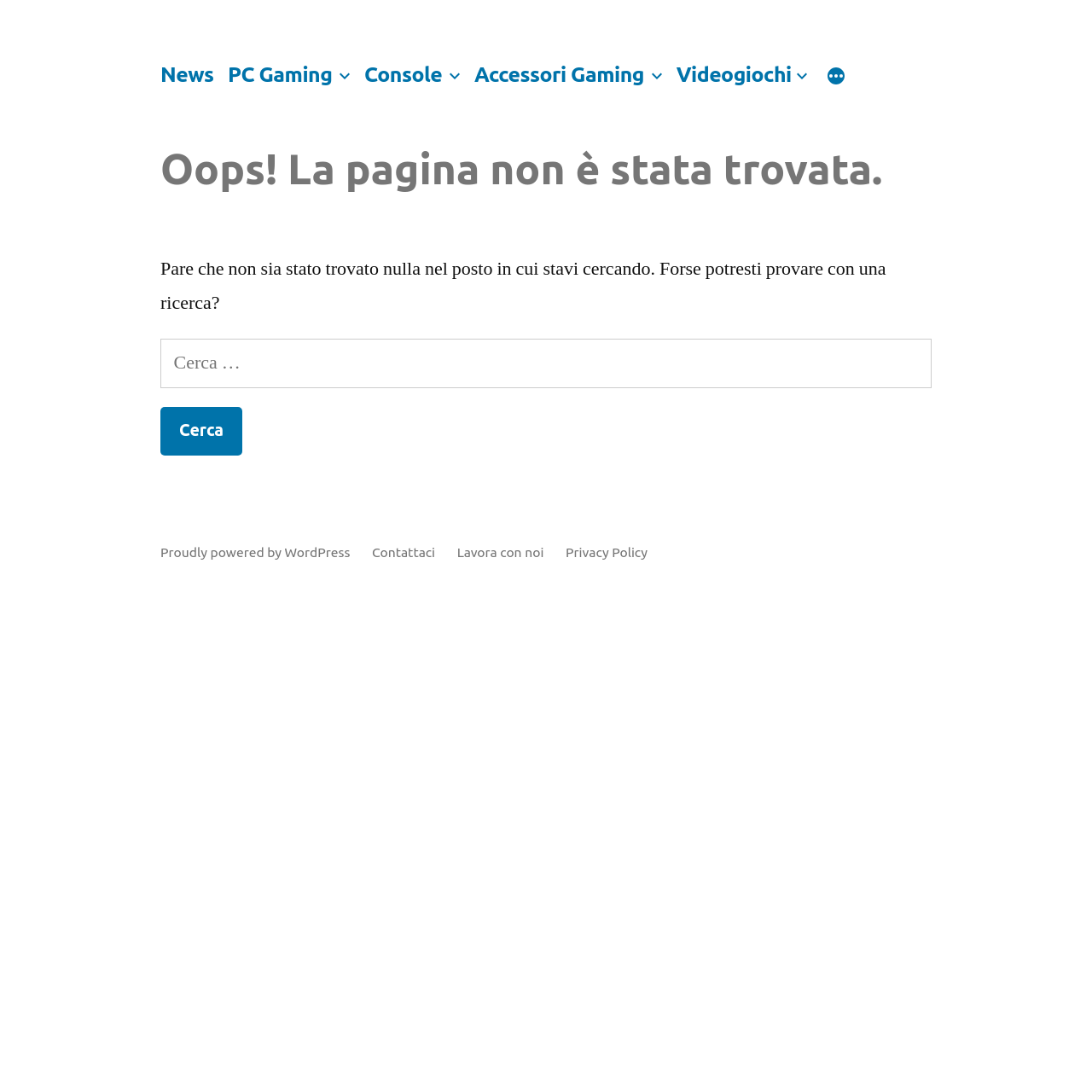What is the text of the error message?
Based on the image, please offer an in-depth response to the question.

I found a heading element with the text 'Oops! La pagina non è stata trovata.' which appears to be an error message indicating that the page was not found.